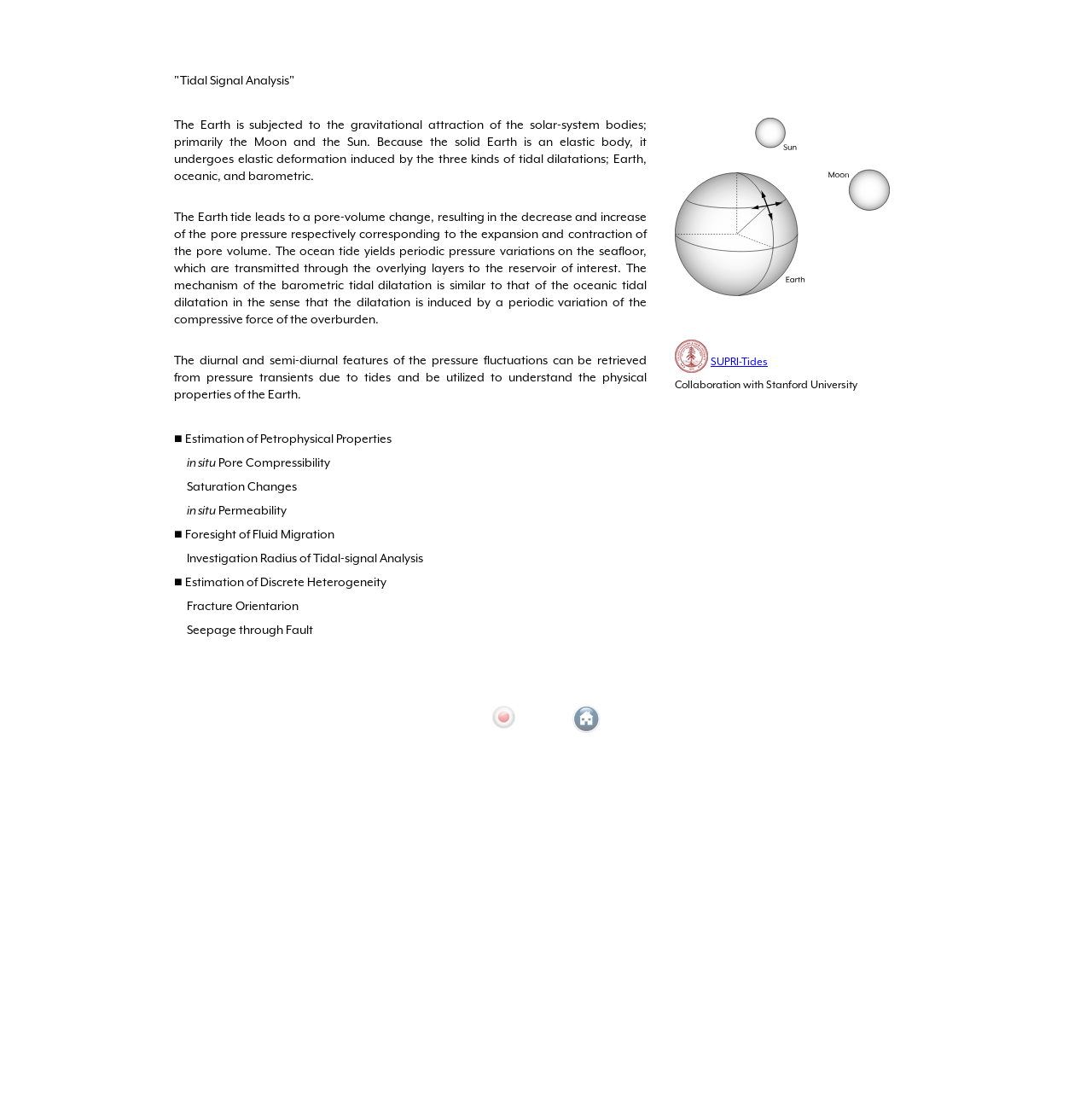Find the bounding box coordinates of the UI element according to this description: "parent_node: SUPRI-Tides".

[0.618, 0.31, 0.648, 0.341]